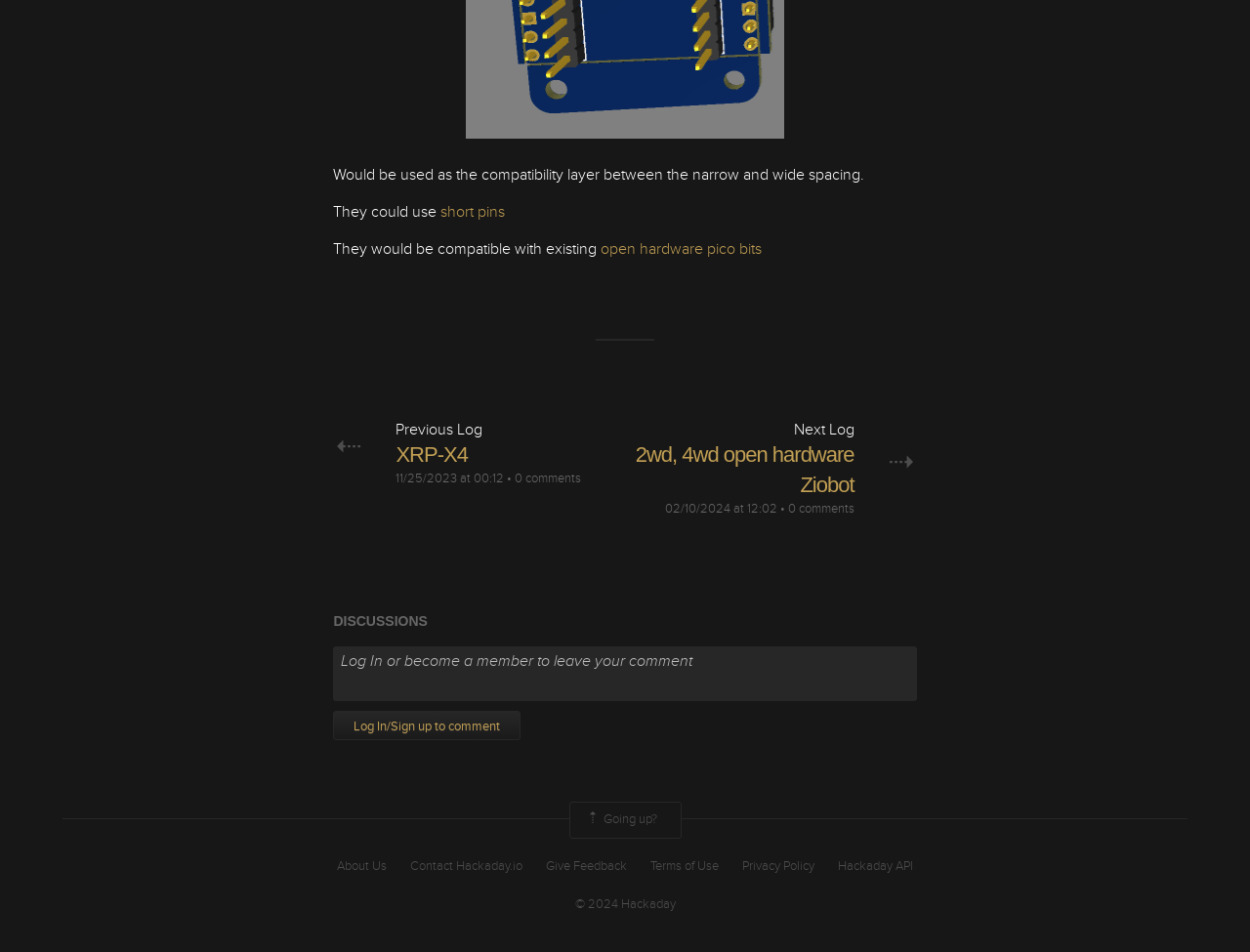What is the date of the 2wd, 4wd open hardware Ziobot log?
Based on the image, answer the question in a detailed manner.

The static text '02/10/2024 at 12:02' is present below the 2wd, 4wd open hardware Ziobot heading, indicating the date and time of the log.